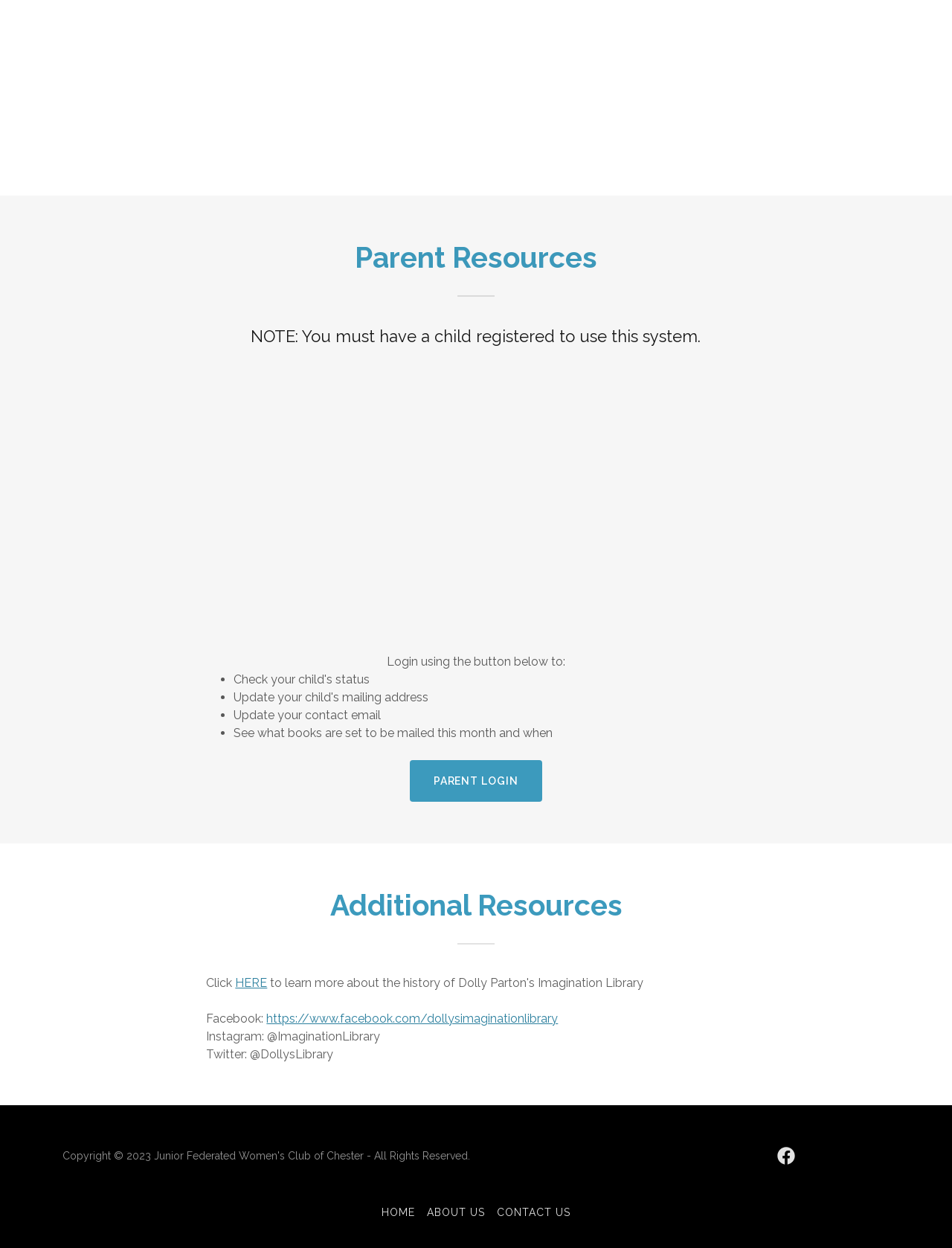Answer briefly with one word or phrase:
How many main sections are on this webpage?

2